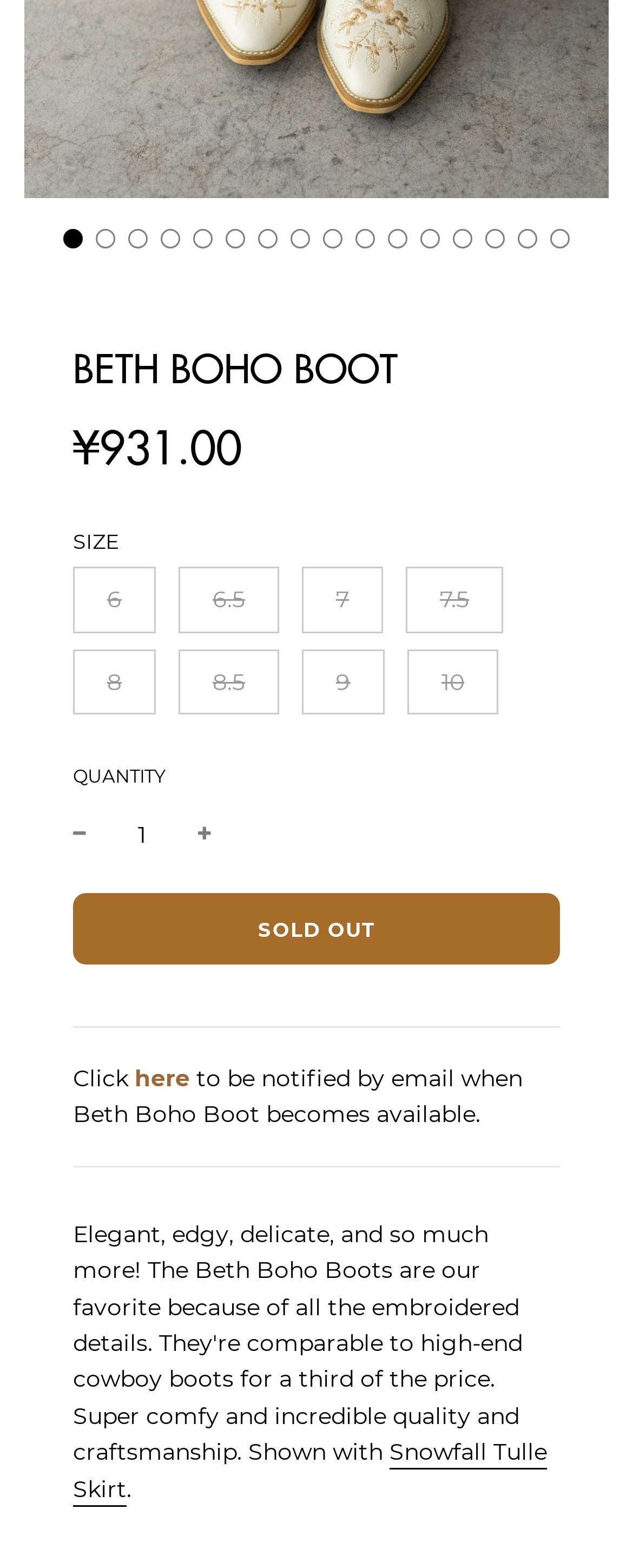Predict the bounding box coordinates of the area that should be clicked to accomplish the following instruction: "Go to slide 1". The bounding box coordinates should consist of four float numbers between 0 and 1, i.e., [left, top, right, bottom].

[0.1, 0.146, 0.131, 0.158]